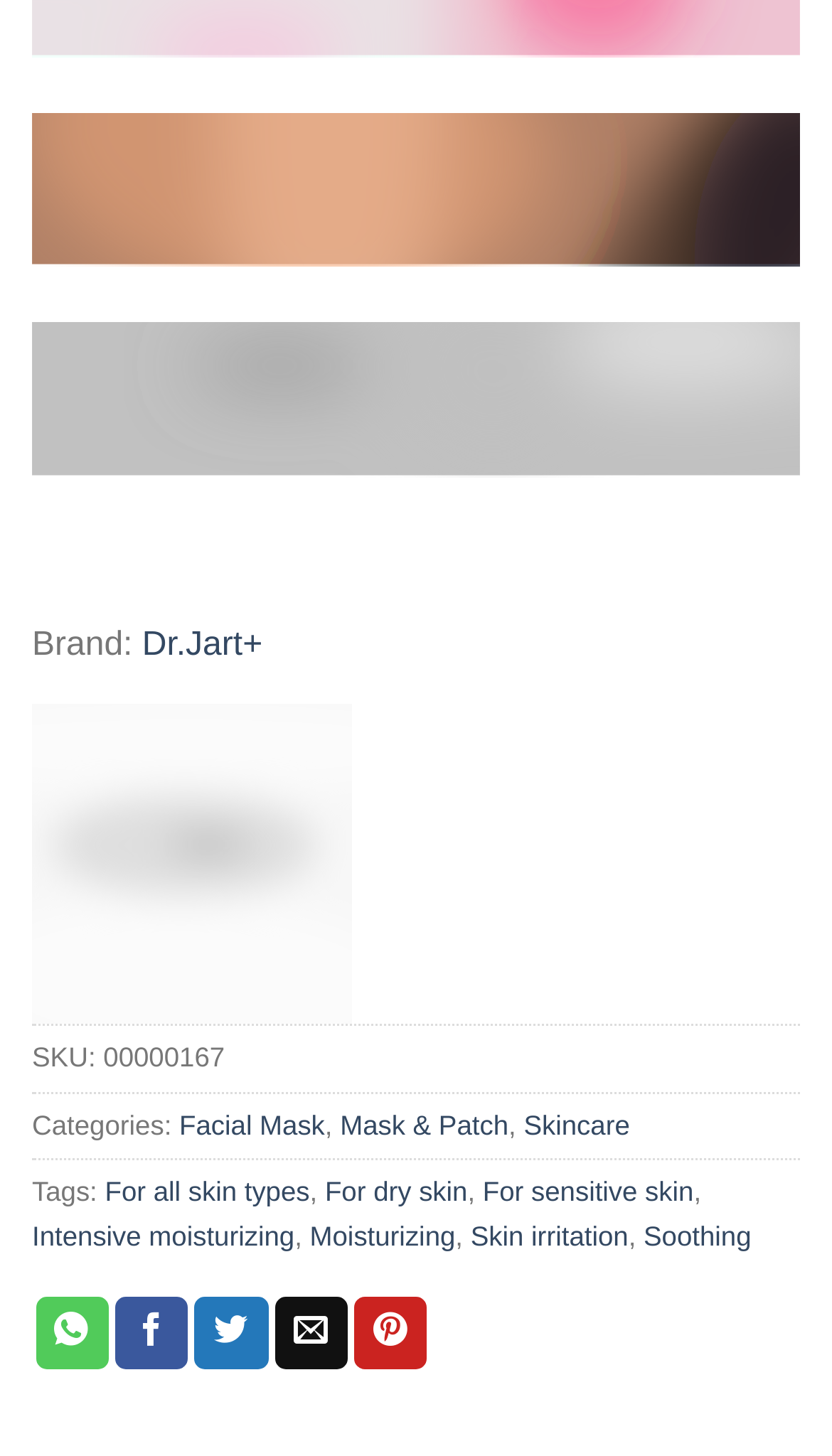Identify the bounding box of the HTML element described here: "For dry skin". Provide the coordinates as four float numbers between 0 and 1: [left, top, right, bottom].

[0.391, 0.807, 0.562, 0.829]